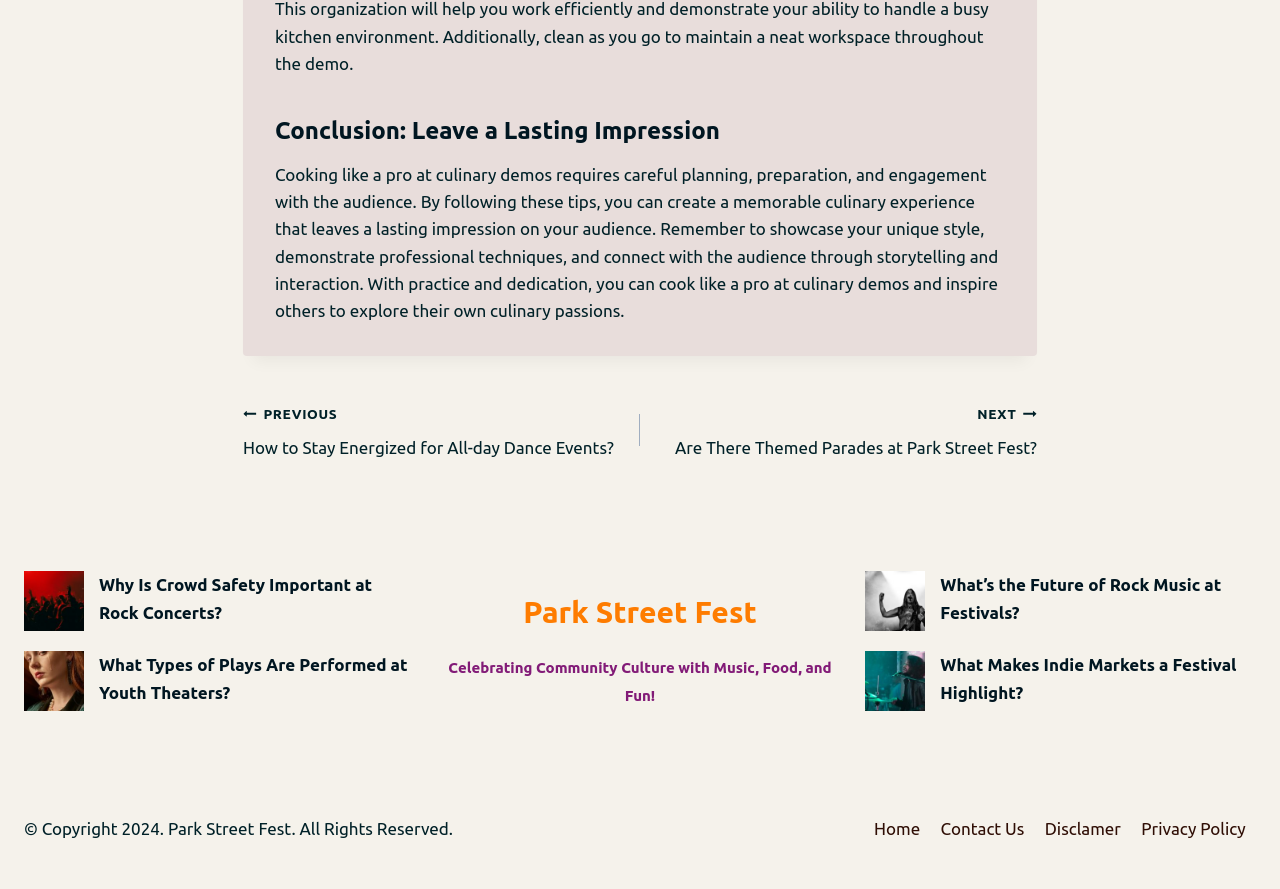Show the bounding box coordinates for the element that needs to be clicked to execute the following instruction: "Go to the home page". Provide the coordinates in the form of four float numbers between 0 and 1, i.e., [left, top, right, bottom].

[0.675, 0.917, 0.727, 0.947]